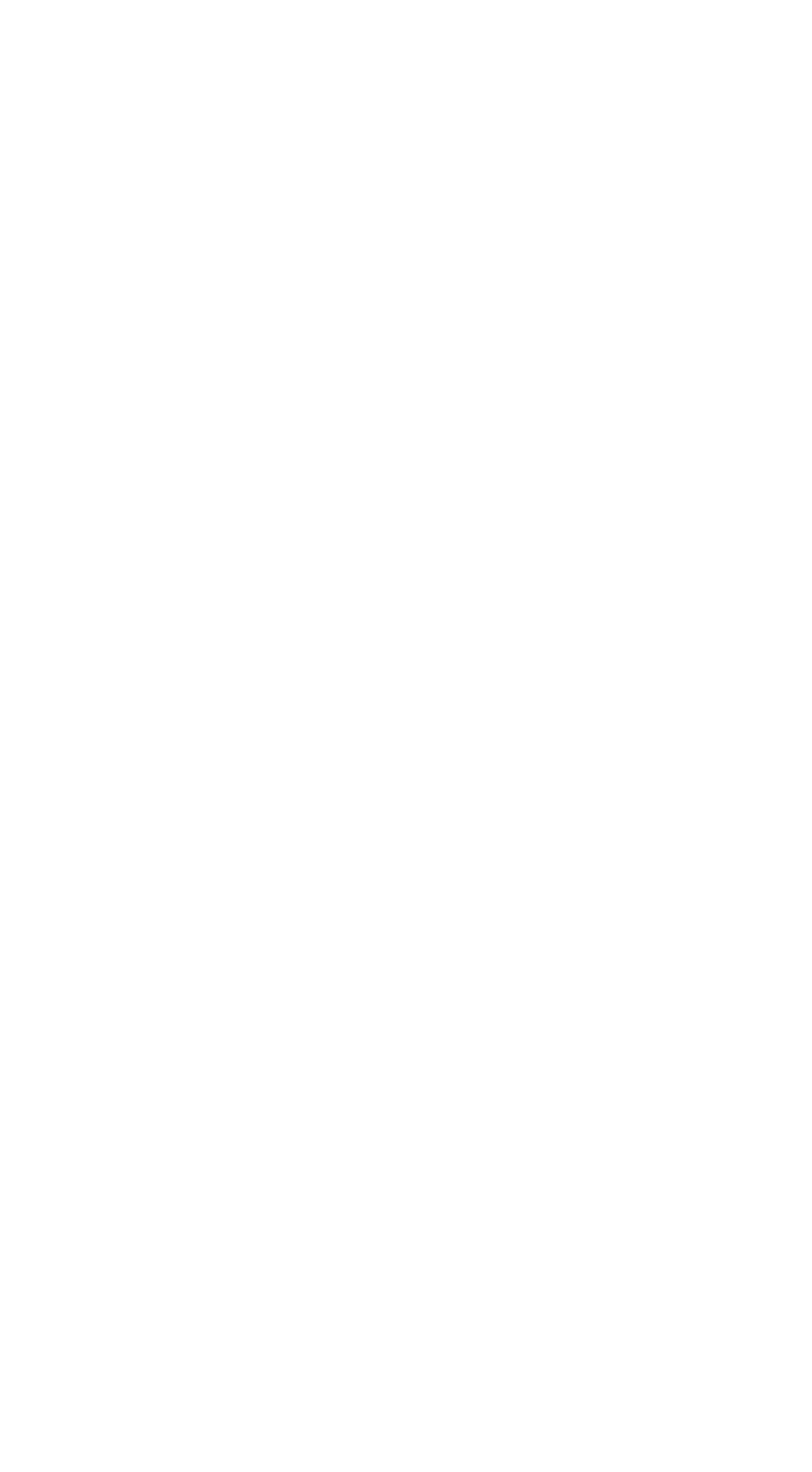Locate the bounding box coordinates of the region to be clicked to comply with the following instruction: "visit the company homepage". The coordinates must be four float numbers between 0 and 1, in the form [left, top, right, bottom].

[0.038, 0.342, 0.962, 0.368]